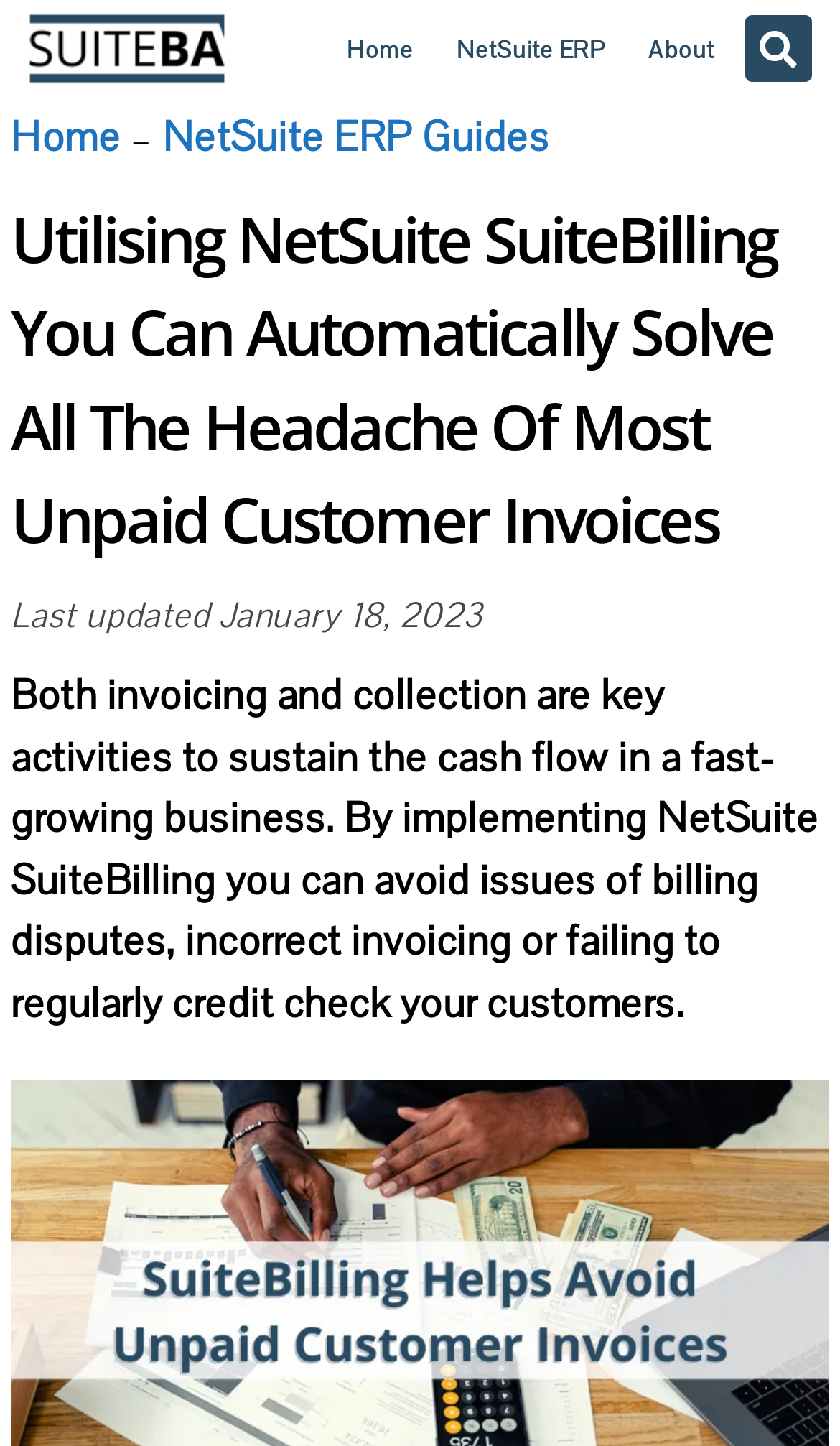Identify the primary heading of the webpage and provide its text.

Utilising NetSuite SuiteBilling You Can Automatically Solve All The Headache Of Most Unpaid Customer Invoices